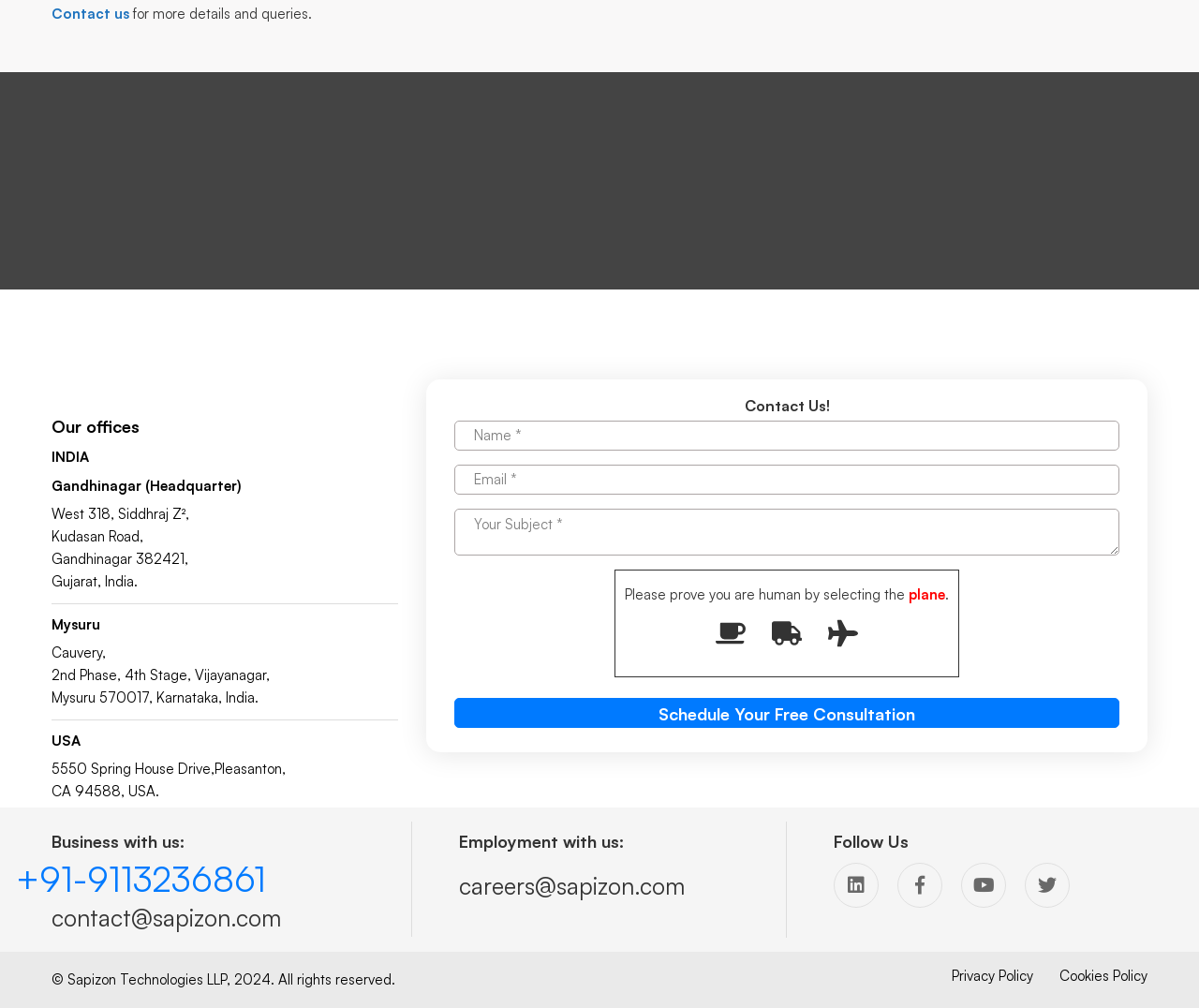Locate the UI element described by Get a Quote and provide its bounding box coordinates. Use the format (top-left x, top-left y, bottom-right x, bottom-right y) with all values as floating point numbers between 0 and 1.

[0.848, 0.156, 0.957, 0.202]